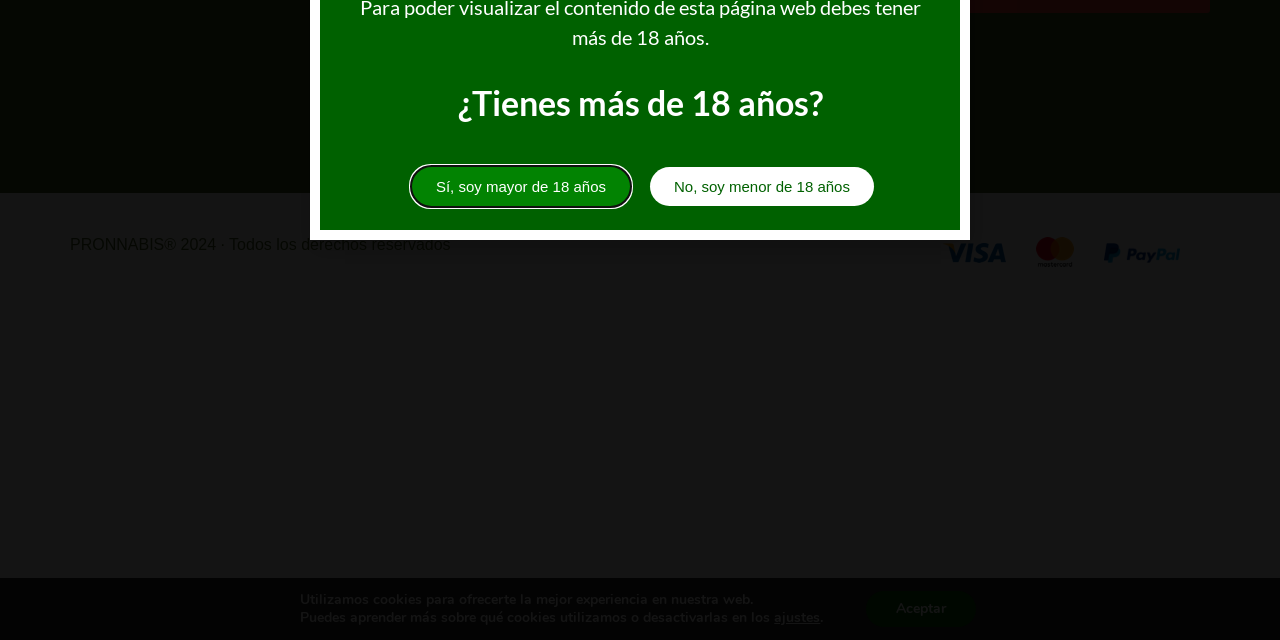Identify and provide the bounding box for the element described by: "ajustes".

[0.605, 0.952, 0.641, 0.98]